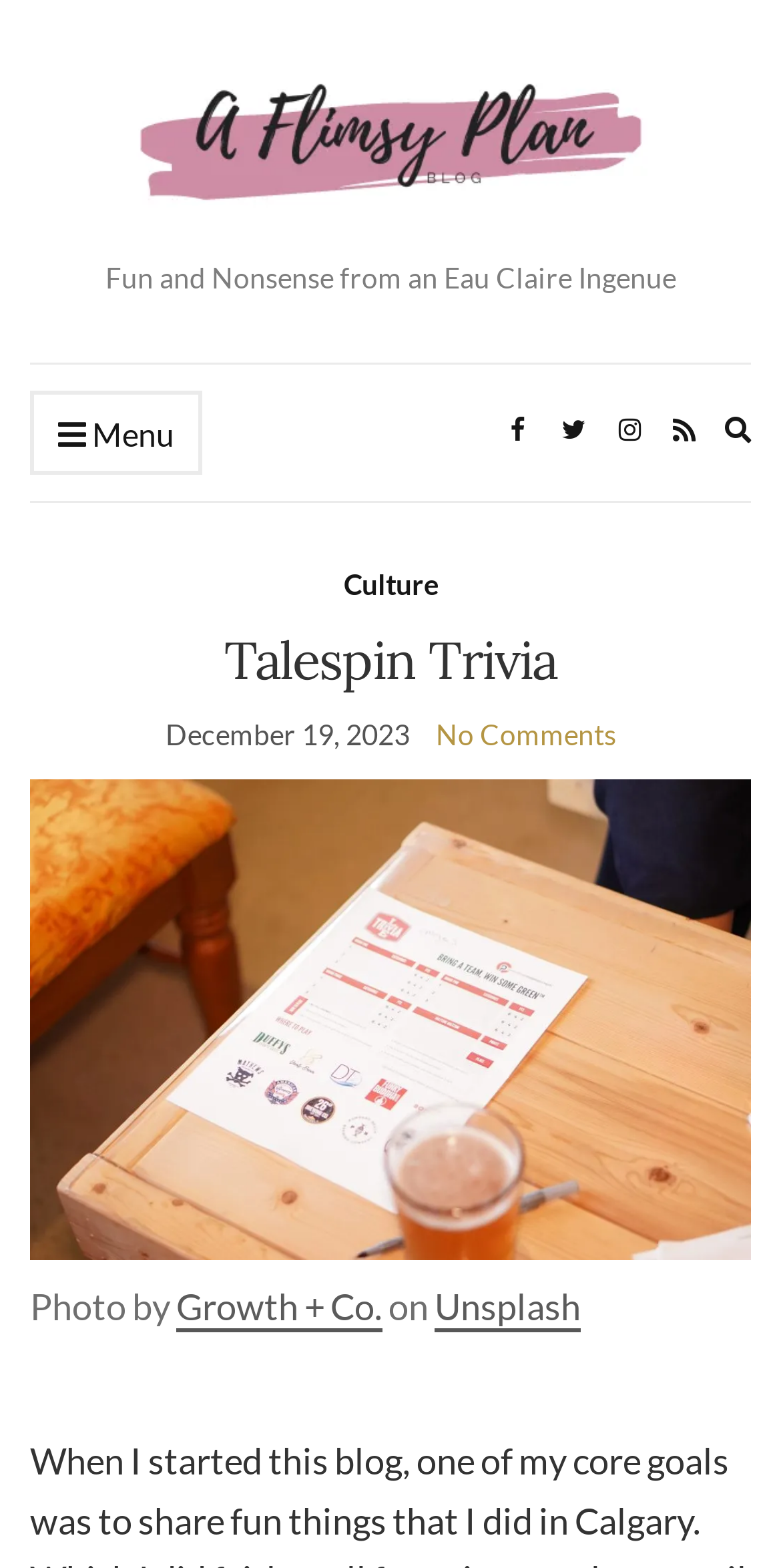Please identify the bounding box coordinates of the clickable area that will fulfill the following instruction: "Follow Talespin Trivia on Instagram". The coordinates should be in the format of four float numbers between 0 and 1, i.e., [left, top, right, bottom].

[0.633, 0.258, 0.692, 0.293]